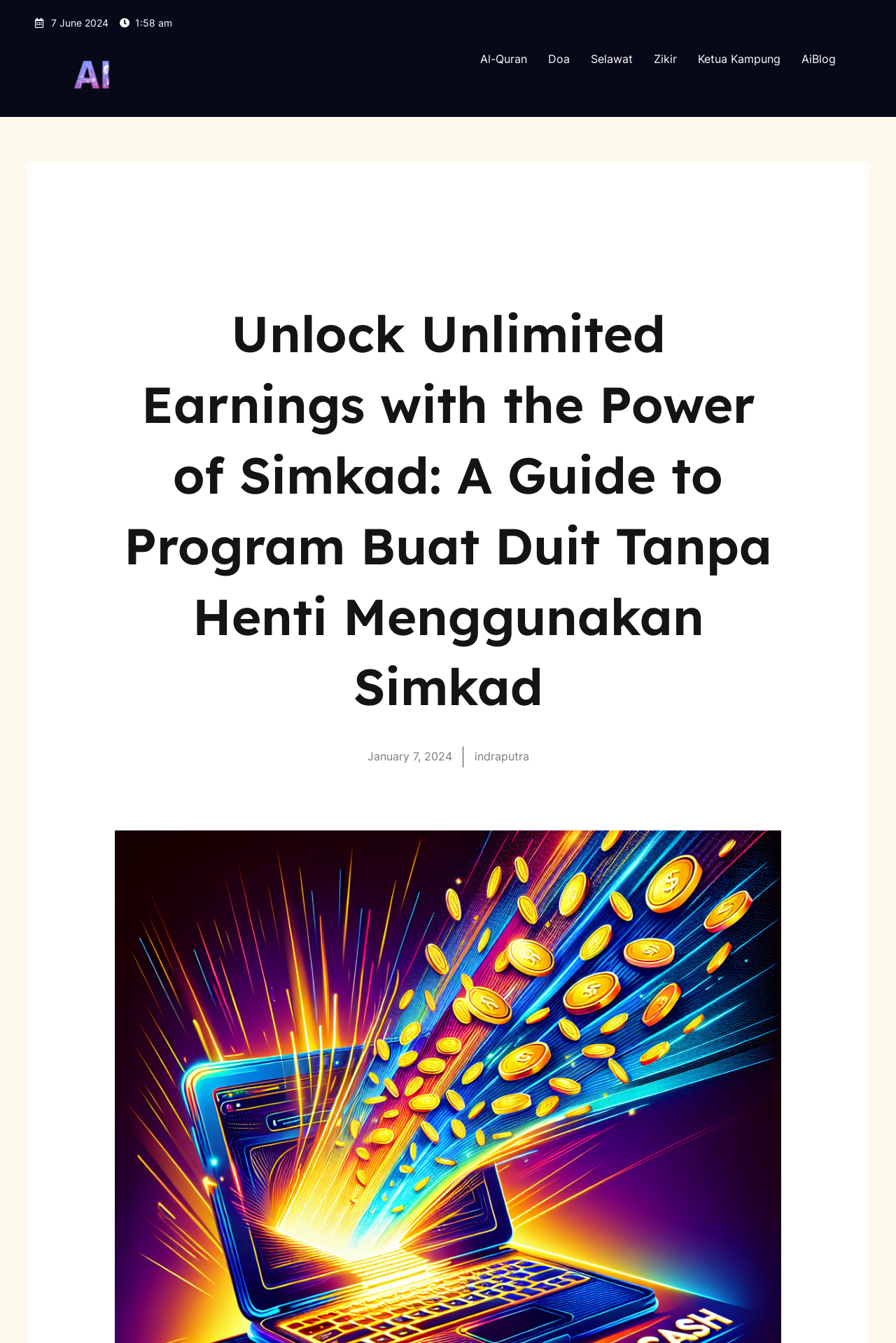Please determine and provide the text content of the webpage's heading.

Unlock Unlimited Earnings with the Power of Simkad: A Guide to Program Buat Duit Tanpa Henti Menggunakan Simkad